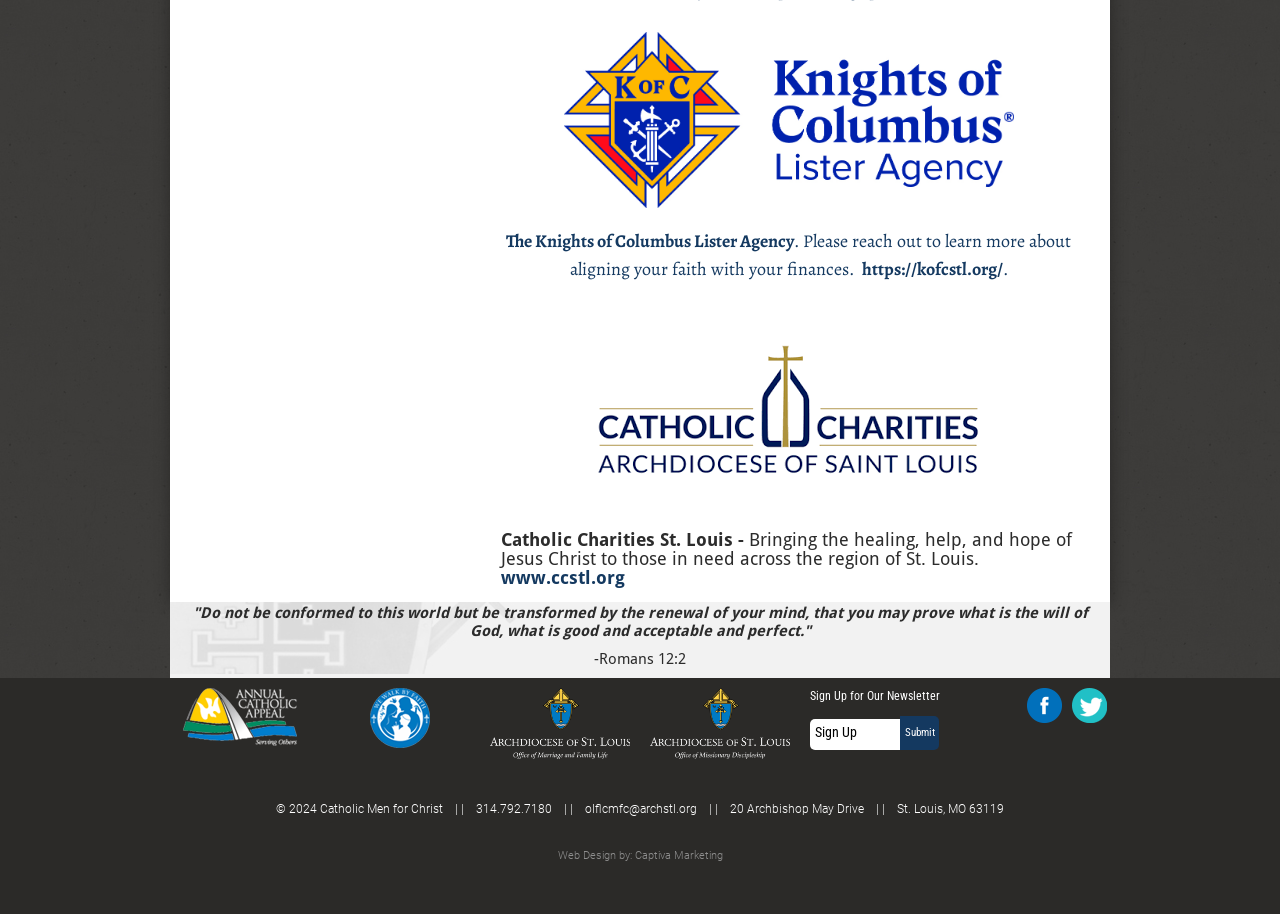Please identify the bounding box coordinates for the region that you need to click to follow this instruction: "Contact Catholic Men for Christ via email".

[0.457, 0.877, 0.545, 0.892]